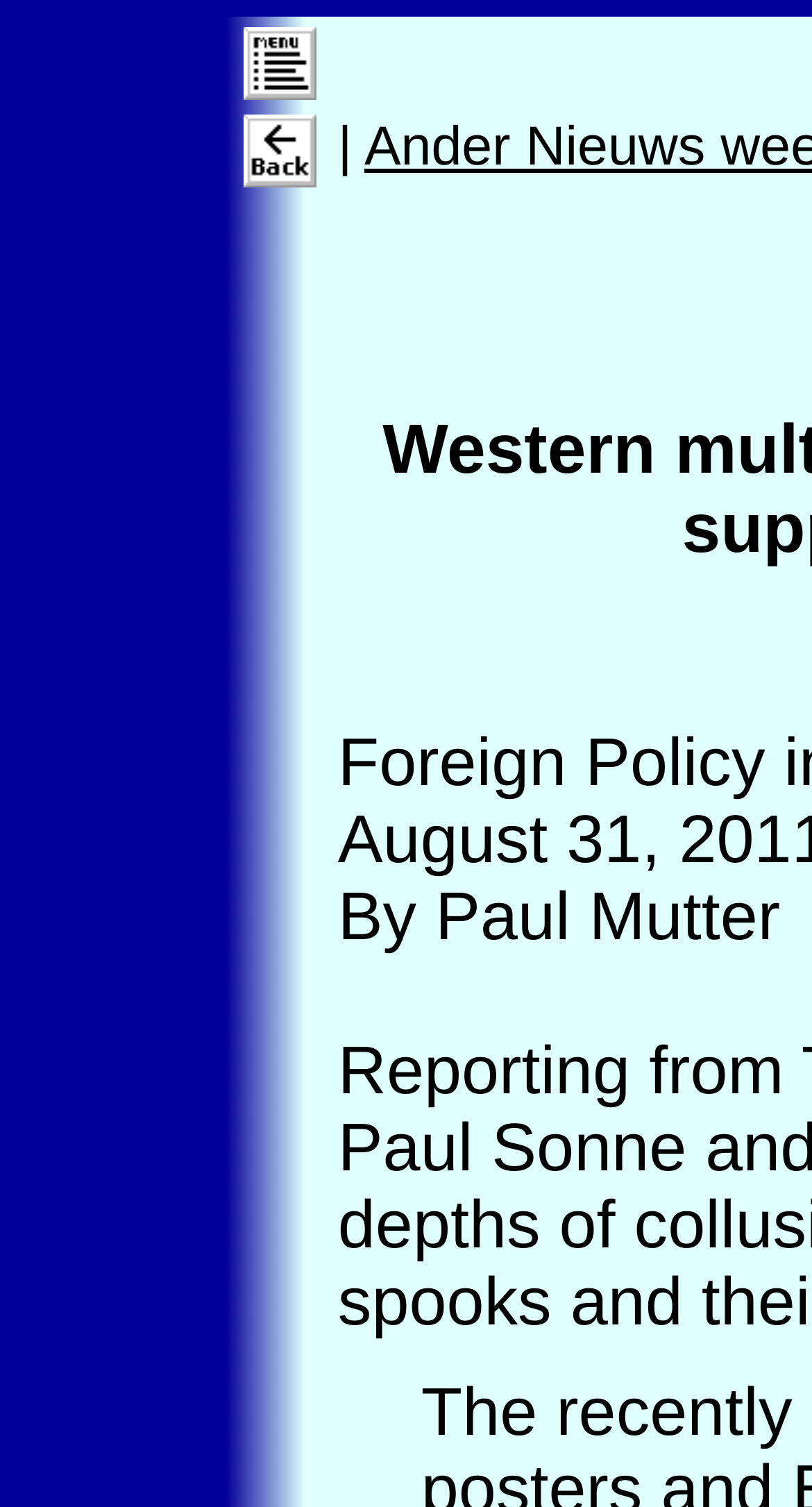Please determine the bounding box coordinates for the UI element described here. Use the format (top-left x, top-left y, bottom-right x, bottom-right y) with values bounded between 0 and 1: input value="img" alt="Go Back" value="img"

[0.301, 0.076, 0.39, 0.124]